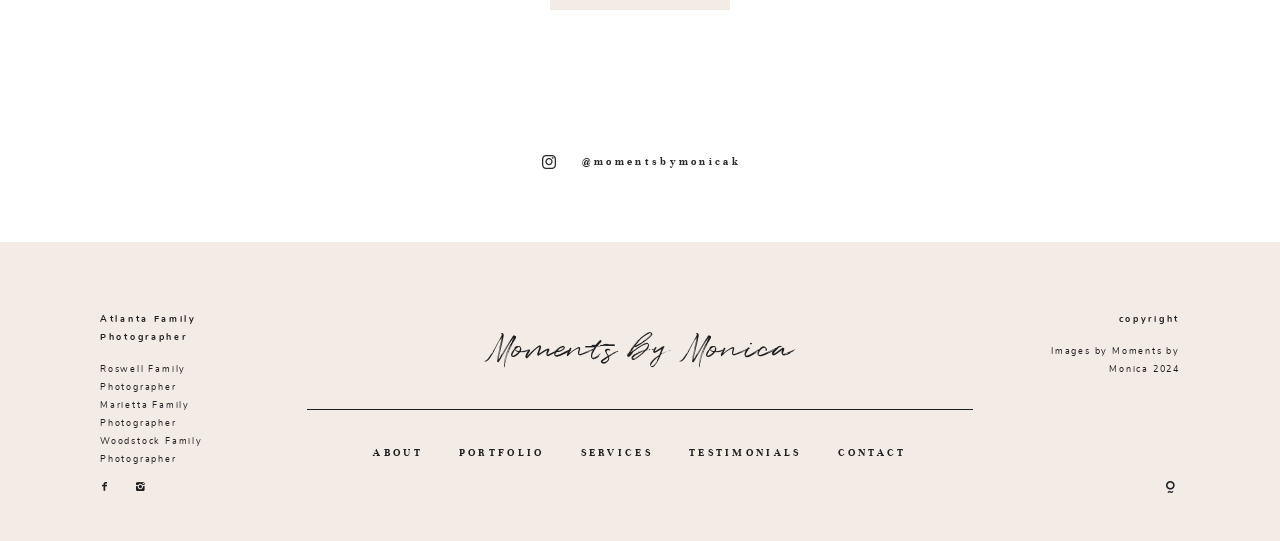With reference to the image, please provide a detailed answer to the following question: How many navigation links are at the bottom of the webpage?

There are 5 navigation links at the bottom of the webpage: 'ABOUT', 'PORTFOLIO', 'SERVICES', 'TESTIMONIALS', and 'CONTACT'.